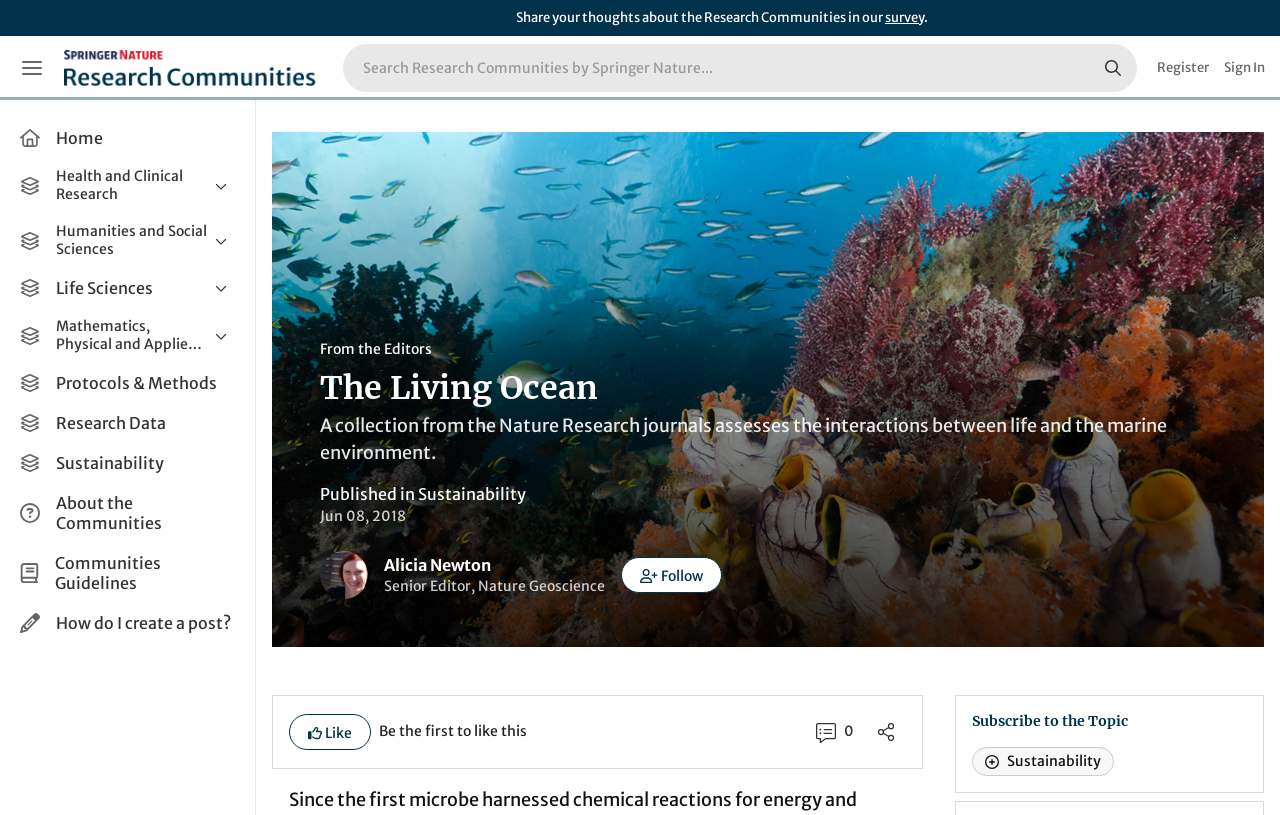Identify the bounding box coordinates of the clickable region to carry out the given instruction: "Search for research communities".

[0.268, 0.054, 0.888, 0.113]